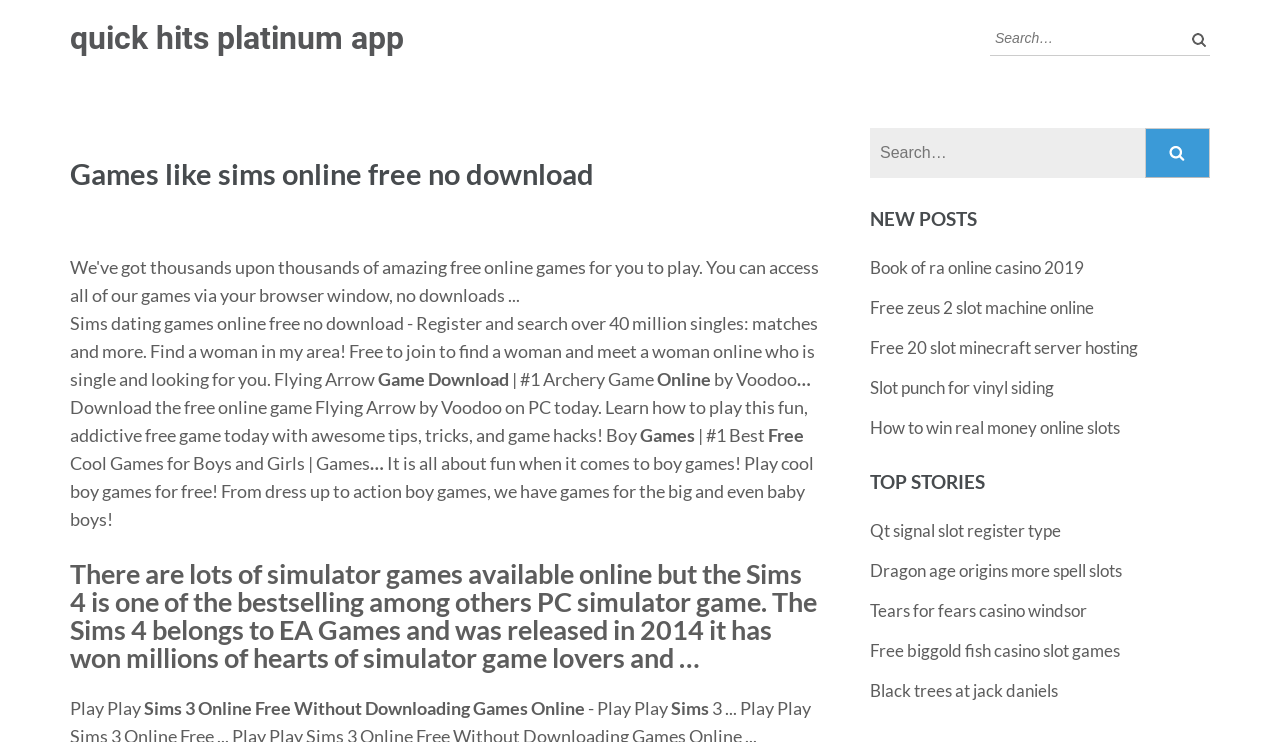Pinpoint the bounding box coordinates of the clickable element needed to complete the instruction: "Search for something in the bottom search bar". The coordinates should be provided as four float numbers between 0 and 1: [left, top, right, bottom].

[0.68, 0.173, 0.945, 0.24]